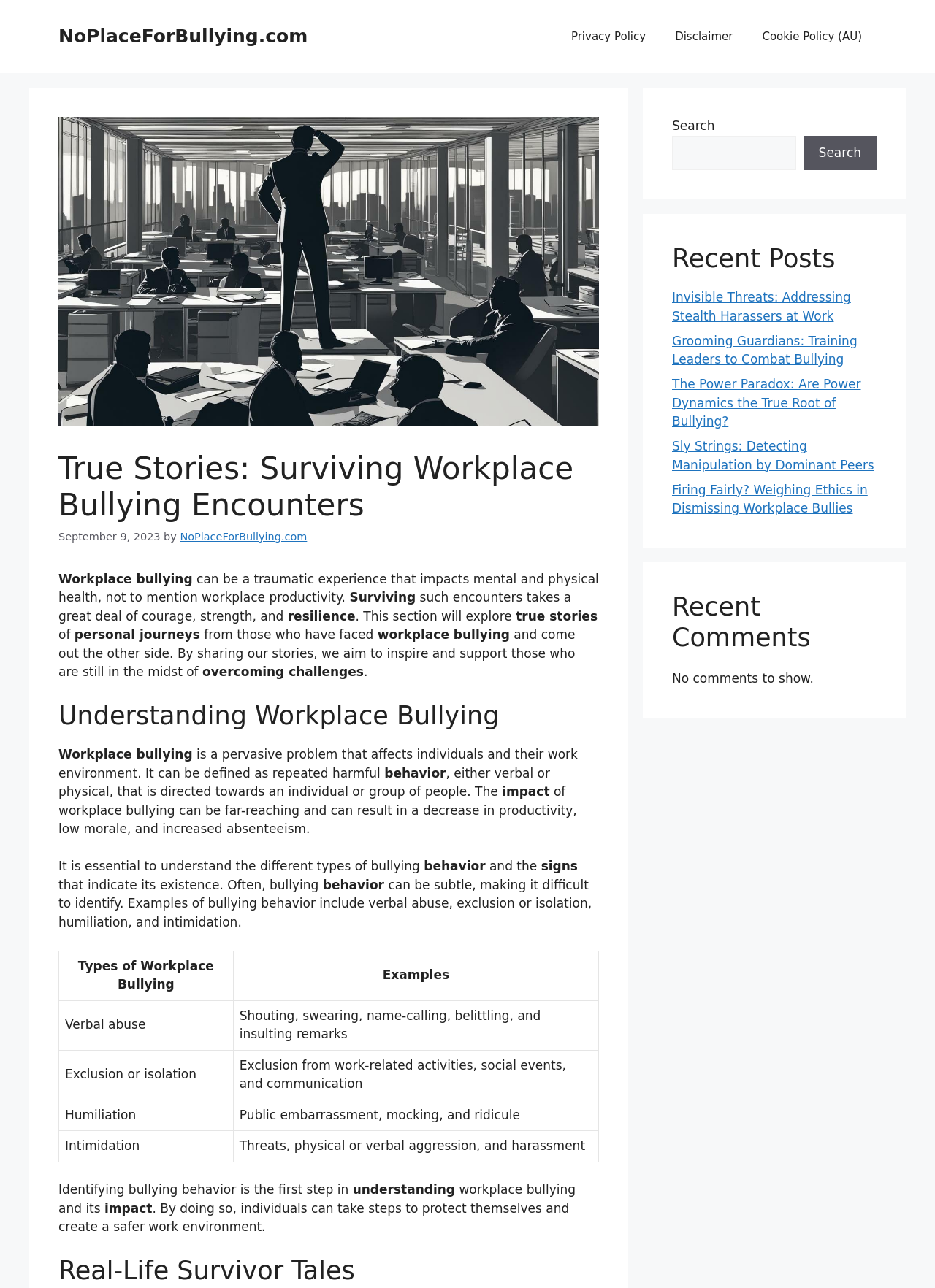What is the name of the website?
Based on the image content, provide your answer in one word or a short phrase.

NoPlaceForBullying.com